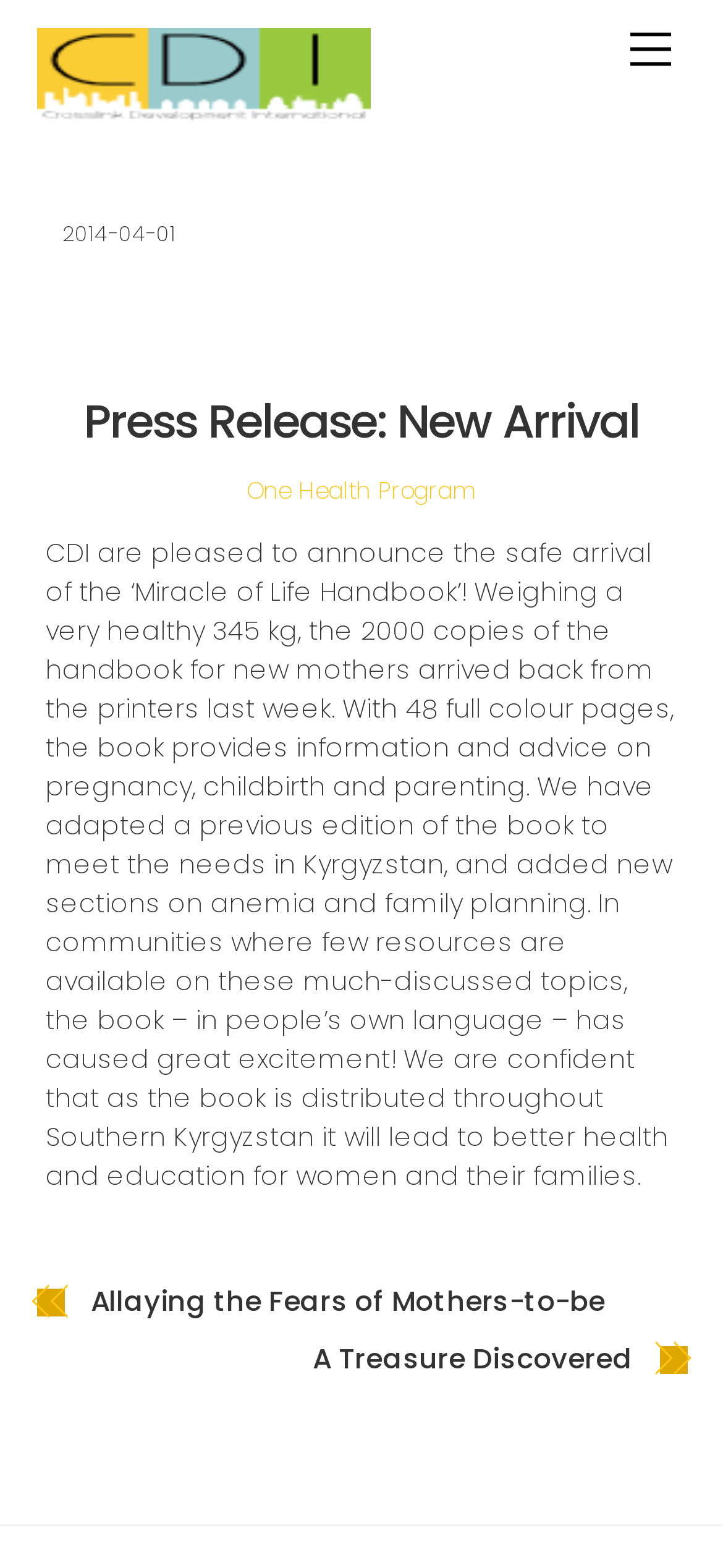Give a concise answer using one word or a phrase to the following question:
How many copies of the 'Miracle of Life Handbook' were printed?

2000